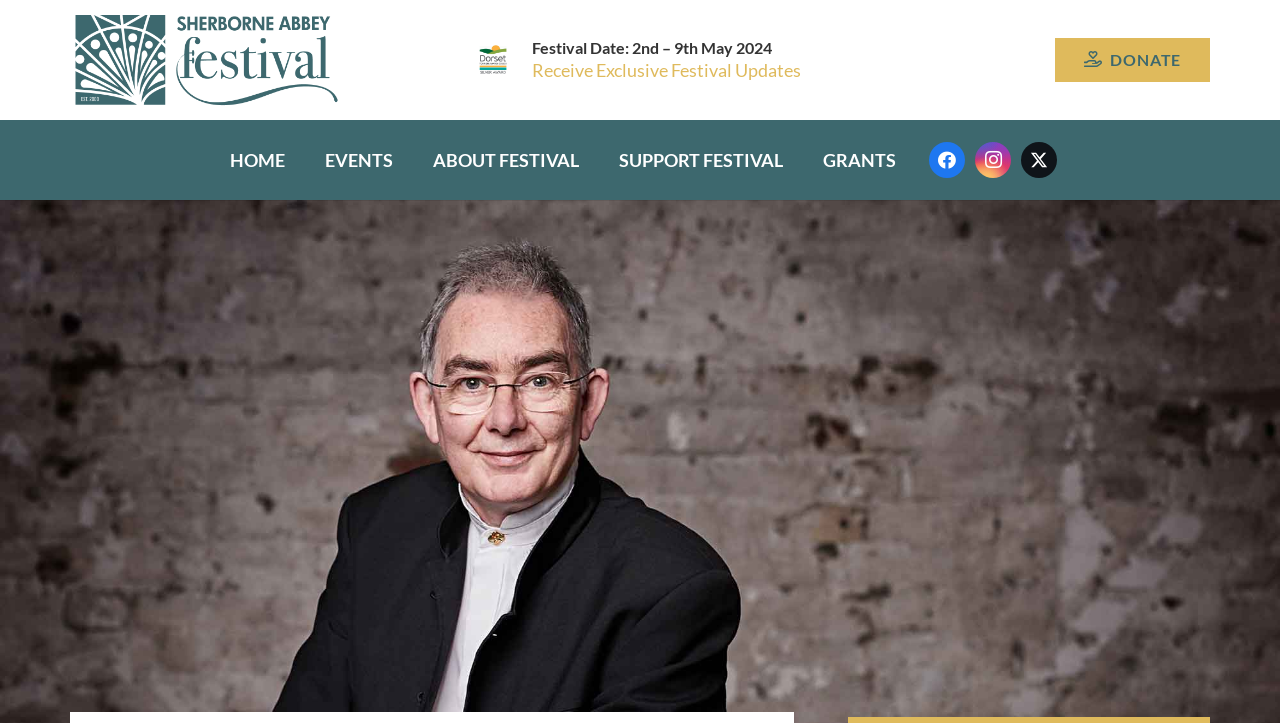What is the purpose of the ' DONATE' link?
Examine the image and give a concise answer in one word or a short phrase.

To donate